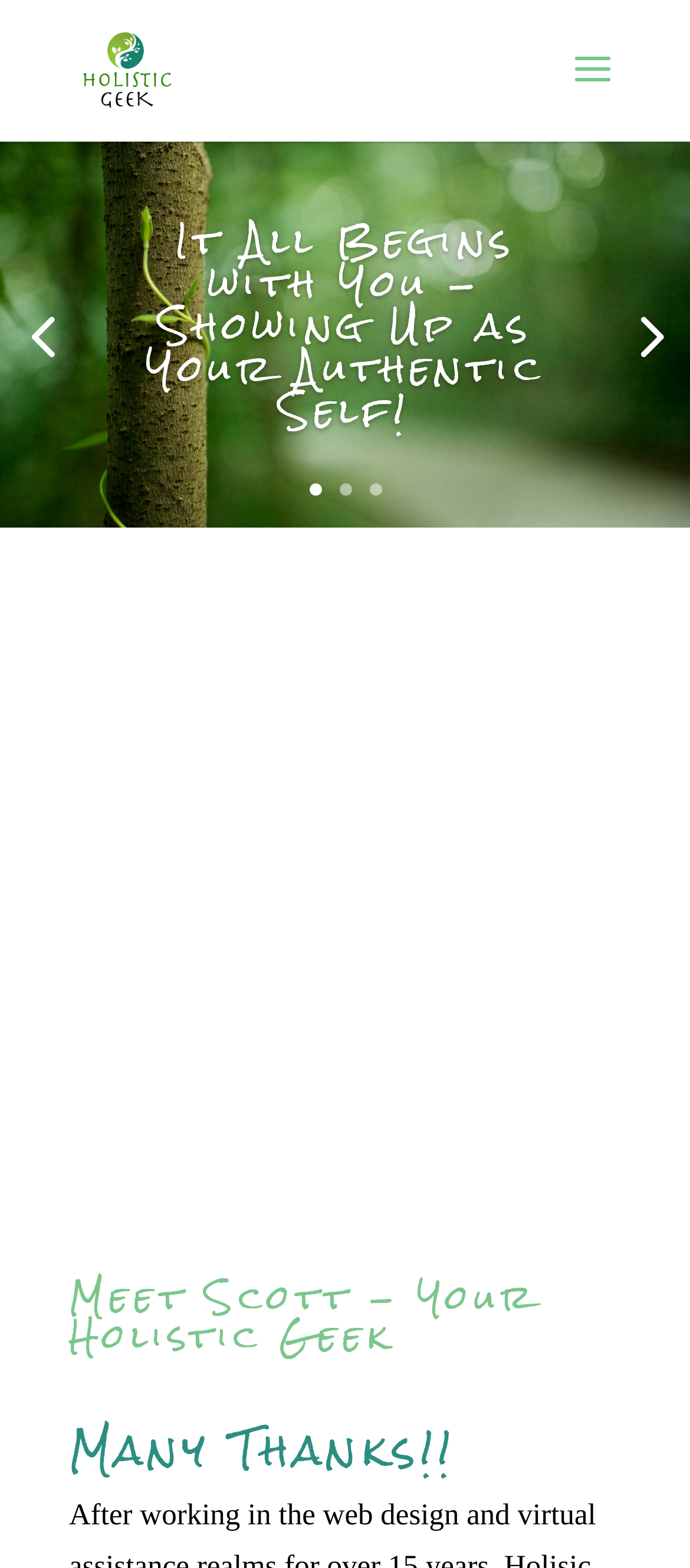Please answer the following question using a single word or phrase: 
What is the topic of the first heading on the webpage?

Authentic Self